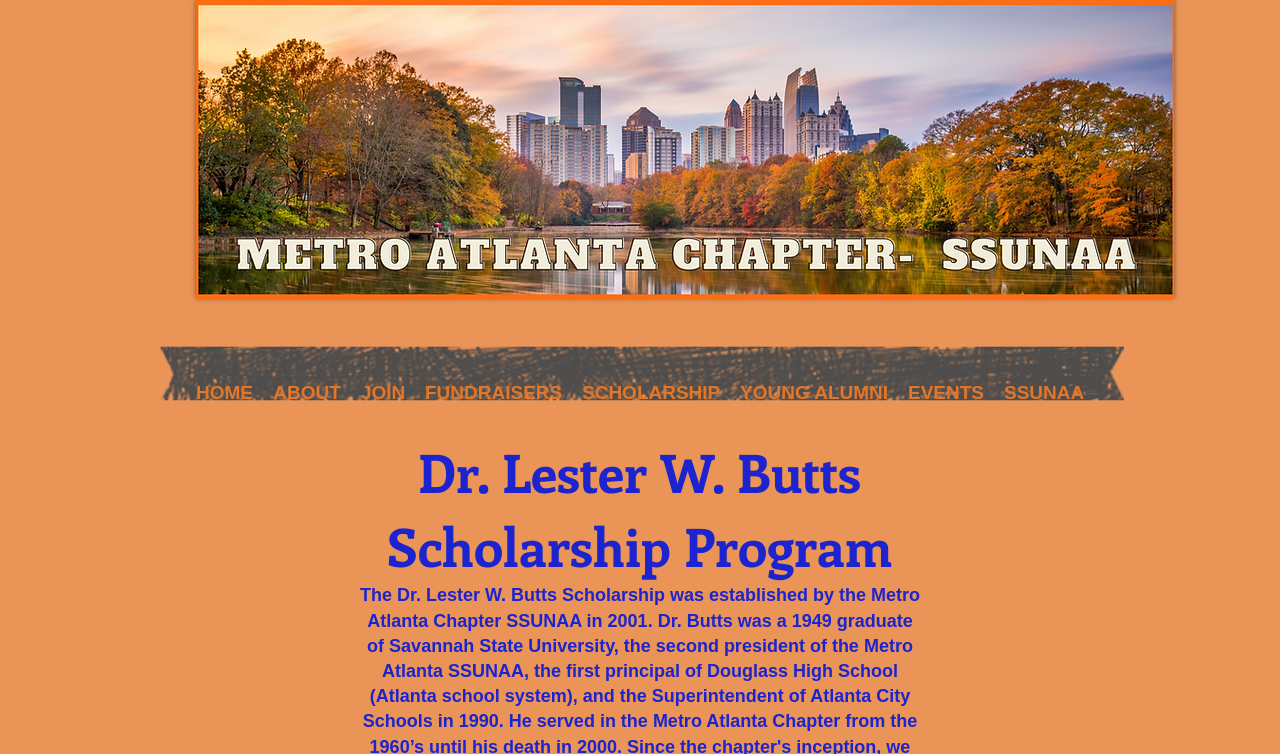What is the name of the scholarship program mentioned on this webpage?
Refer to the image and offer an in-depth and detailed answer to the question.

The heading 'Dr. Lester W. Butts Scholarship Program' clearly indicates the name of the scholarship program mentioned on this webpage.